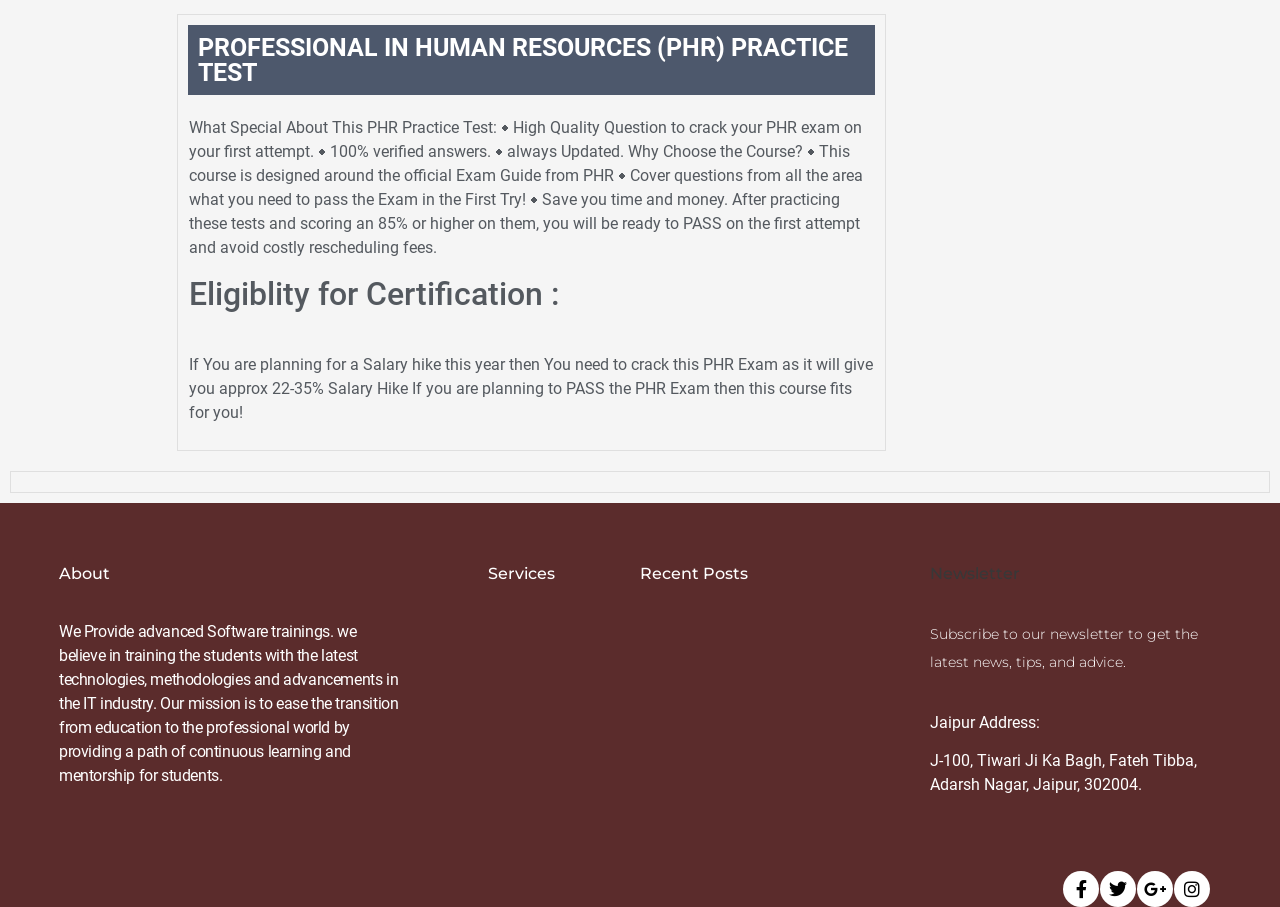Locate the bounding box of the UI element based on this description: "Google-plus-g". Provide four float numbers between 0 and 1 as [left, top, right, bottom].

[0.888, 0.96, 0.916, 1.0]